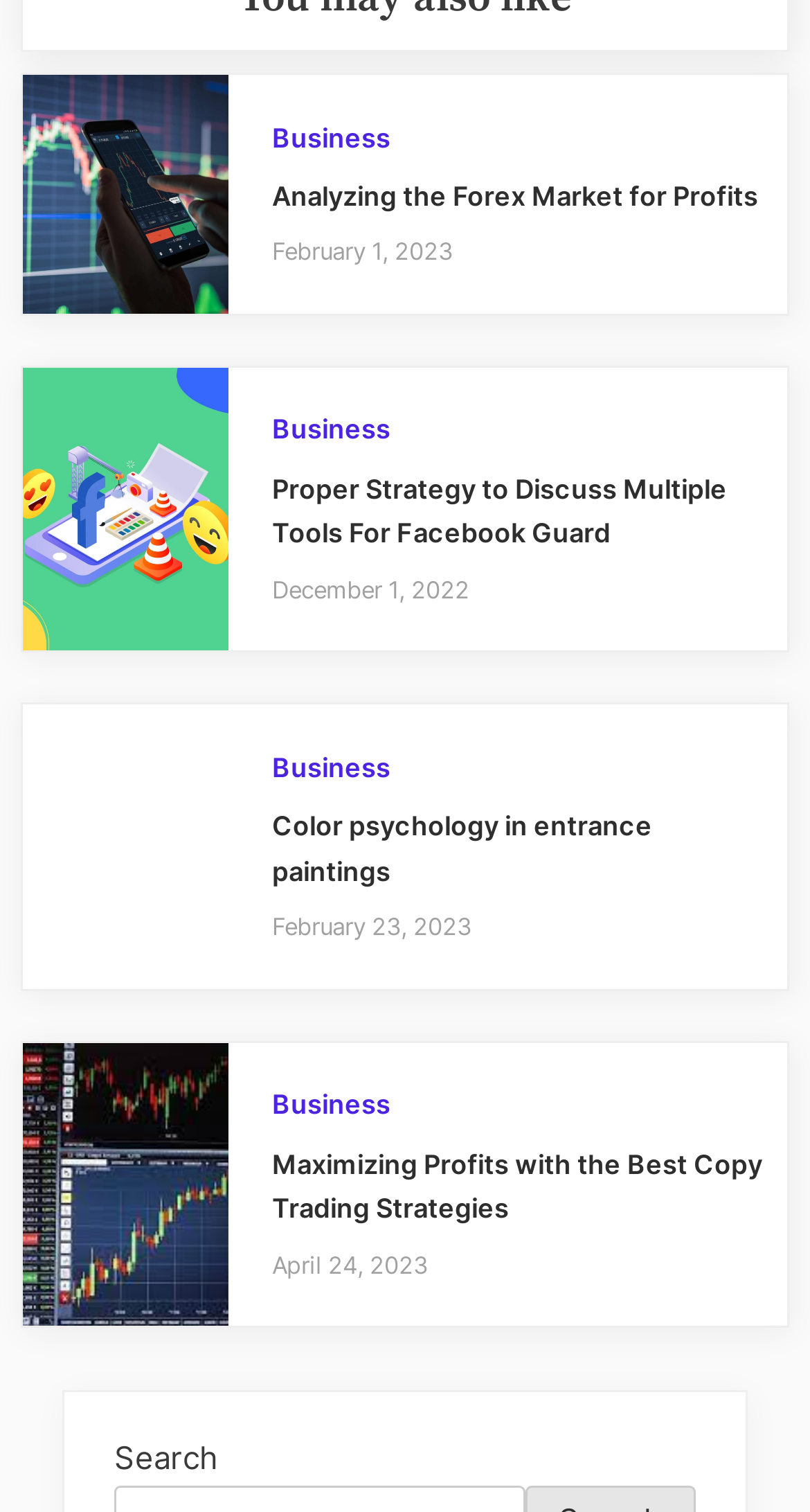Determine the bounding box coordinates of the clickable element to achieve the following action: 'Click on the link to analyze the Forex Market for Profits'. Provide the coordinates as four float values between 0 and 1, formatted as [left, top, right, bottom].

[0.028, 0.05, 0.283, 0.207]